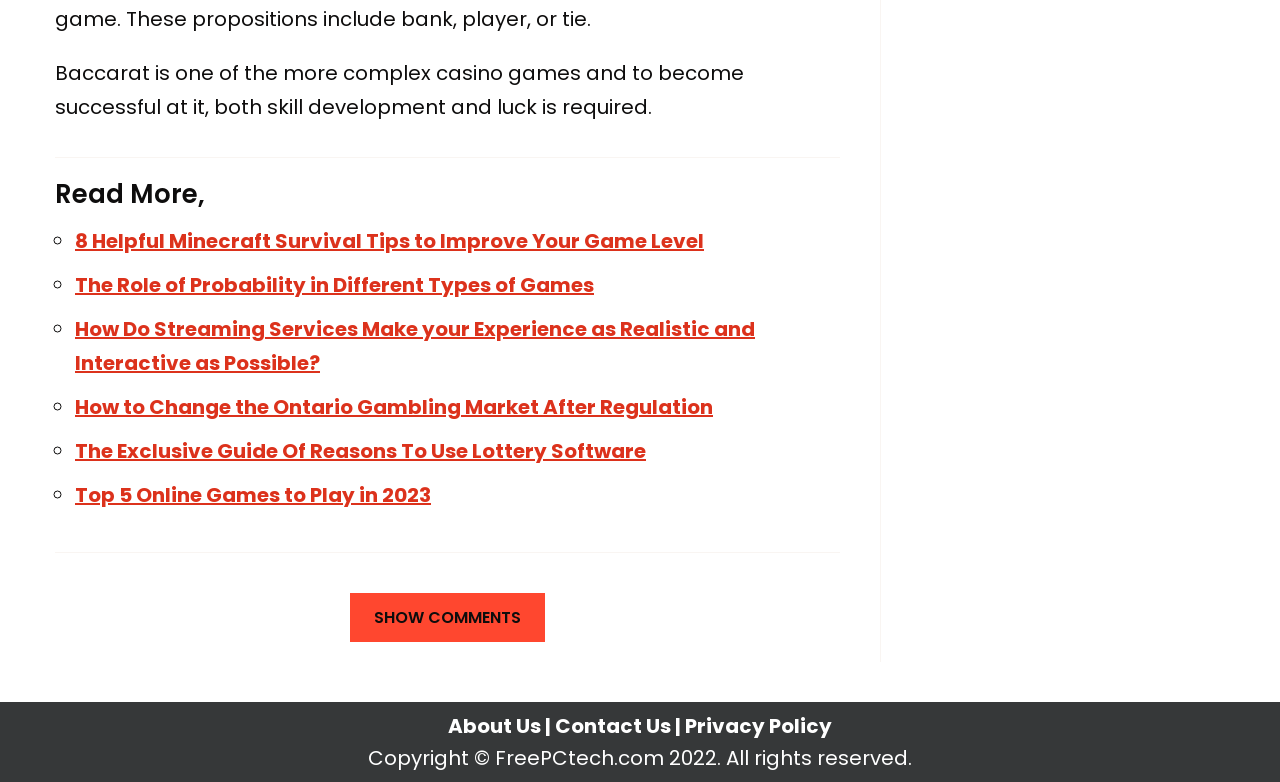Give a concise answer using only one word or phrase for this question:
What is the purpose of the separator element?

To separate content